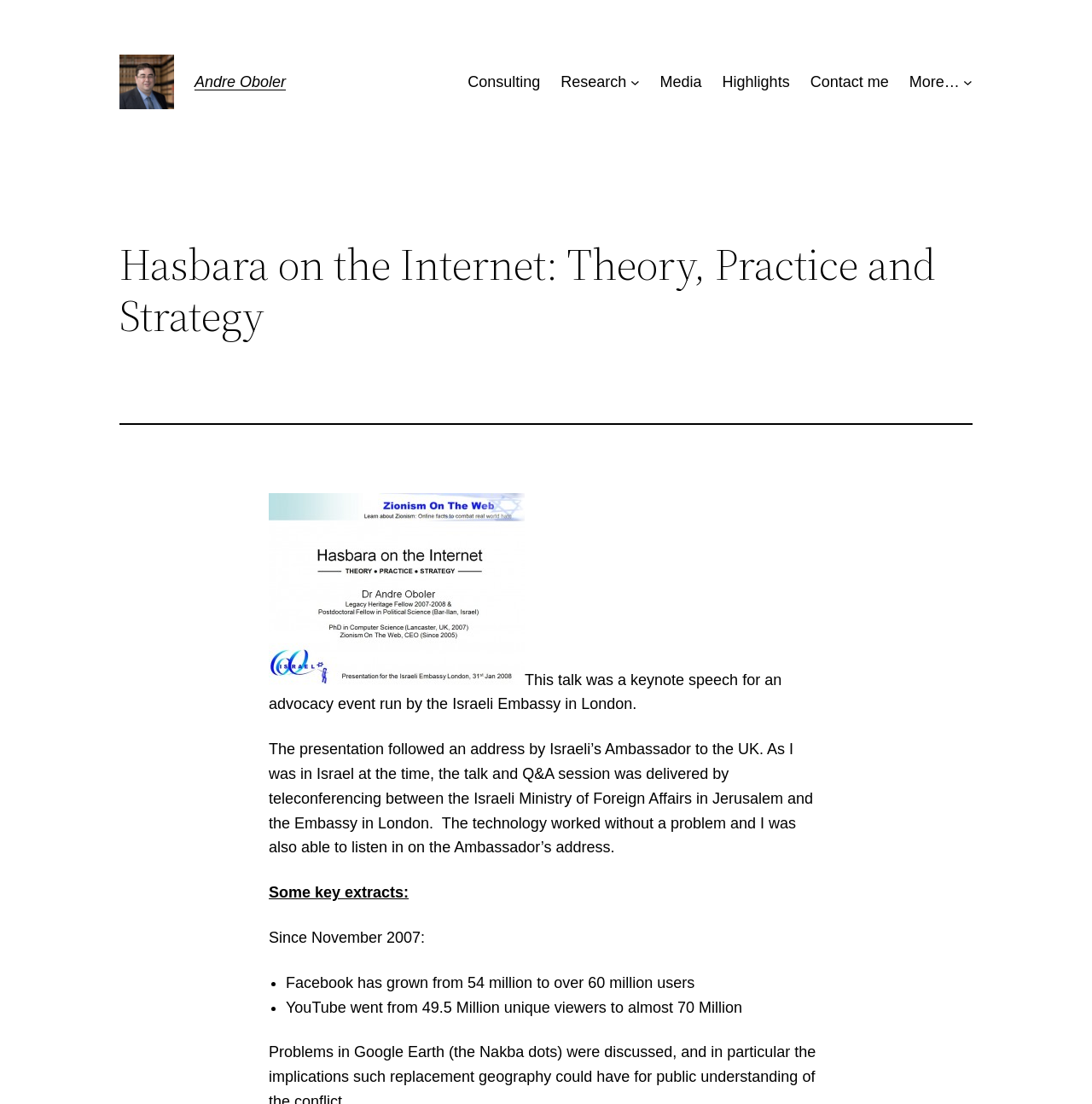Locate the bounding box coordinates of the area to click to fulfill this instruction: "Click on the 'Consulting' link". The bounding box should be presented as four float numbers between 0 and 1, in the order [left, top, right, bottom].

[0.428, 0.063, 0.495, 0.085]